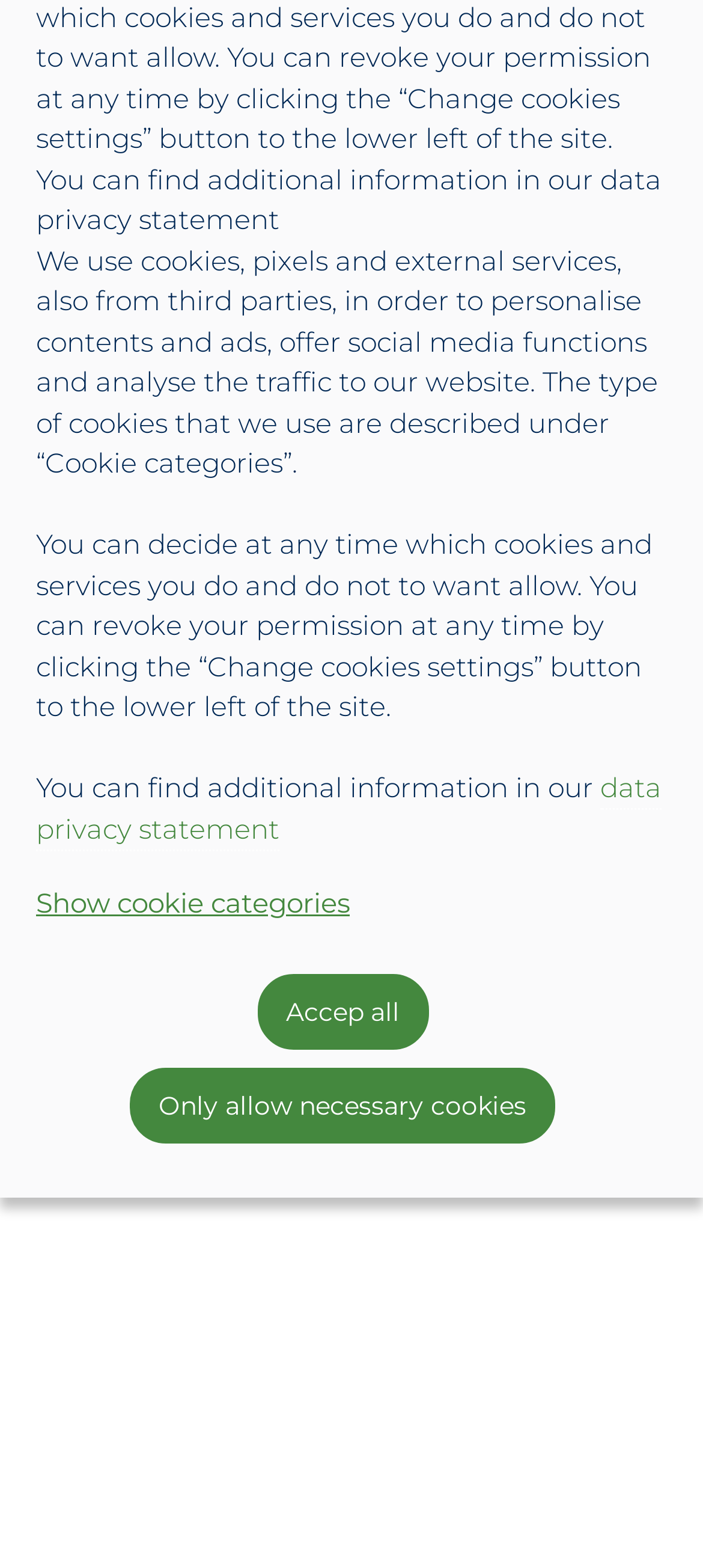What is the purpose of the 'Request a quote' link?
Based on the visual, give a brief answer using one word or a short phrase.

To get a quote